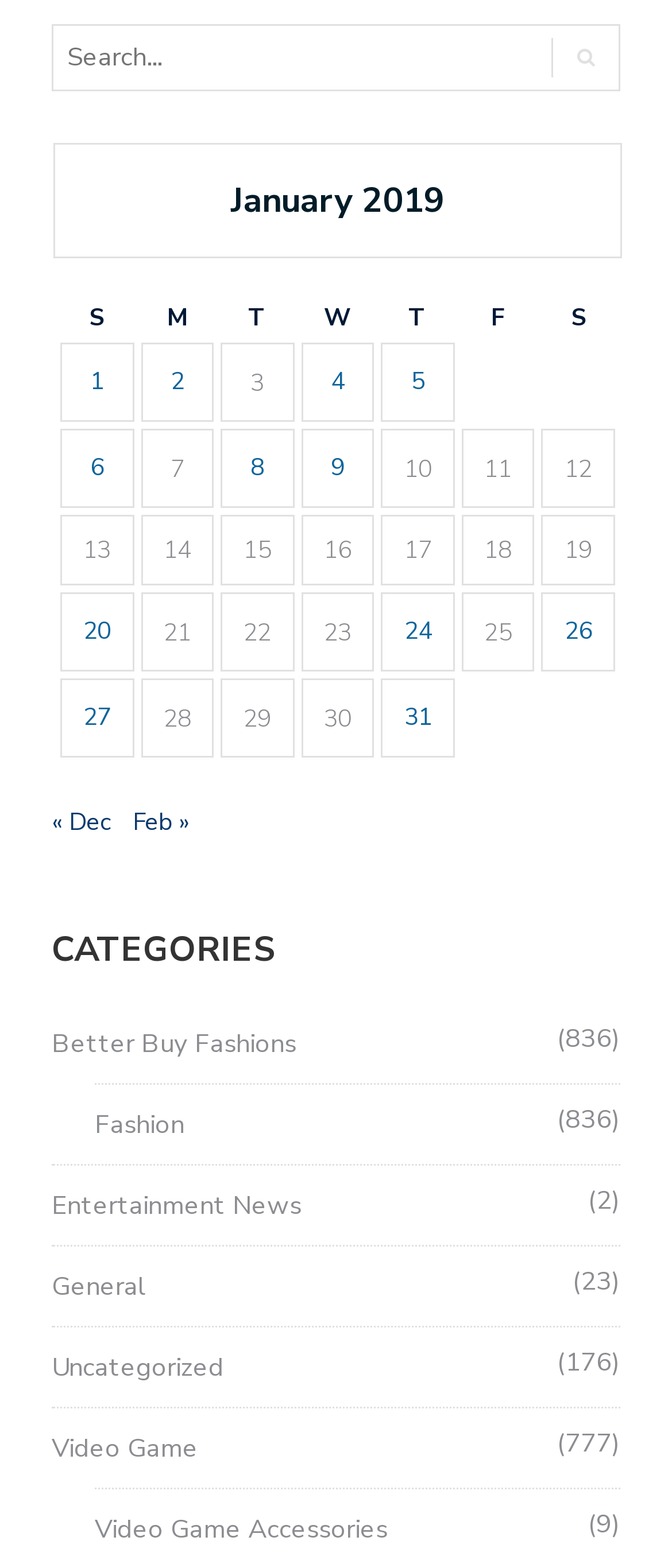Analyze the image and give a detailed response to the question:
What is the category with the most posts?

I looked at the categories listed and their corresponding post counts, and found that 'Video Game' has the highest count with 777 posts.